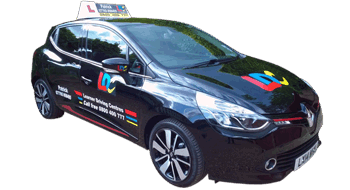Provide a brief response to the question below using one word or phrase:
What is the purpose of the decals on the car?

Displaying logo and contact info